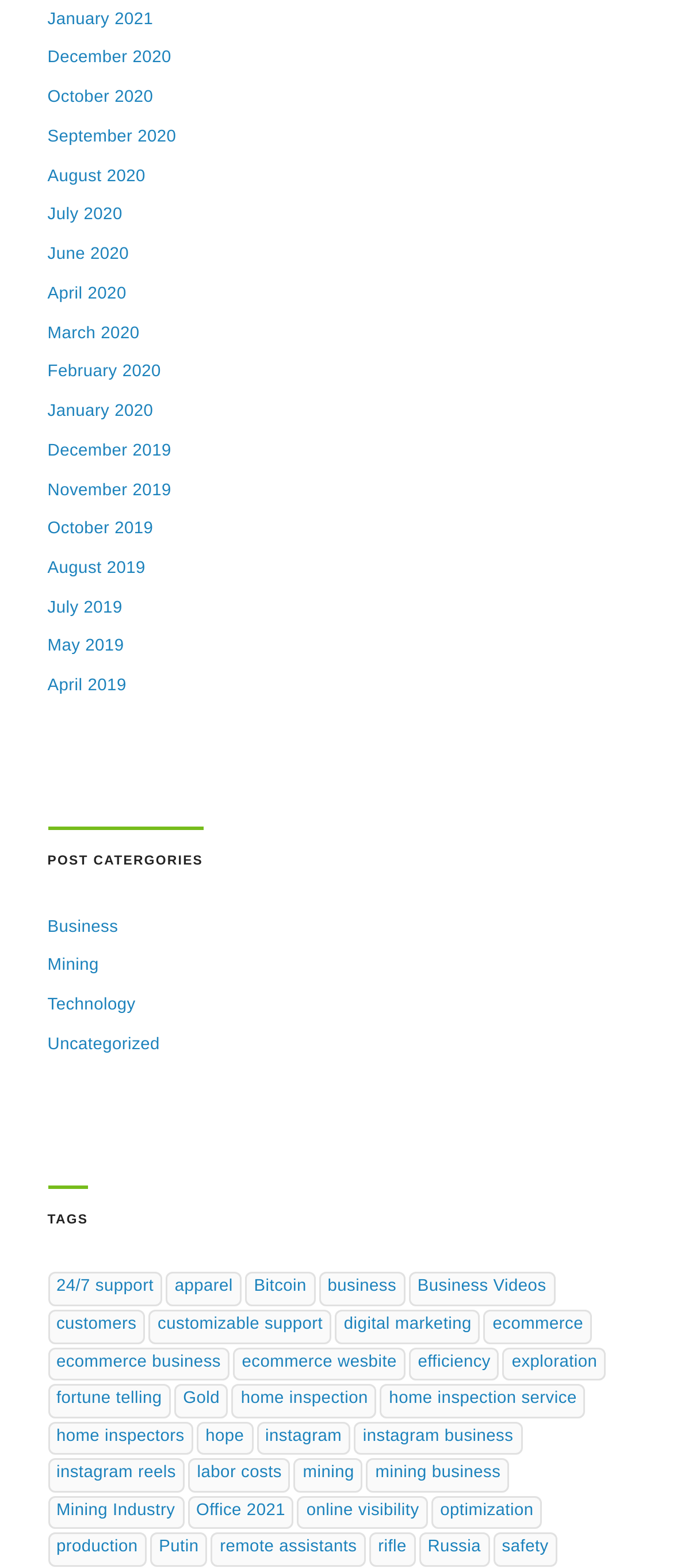Determine the bounding box coordinates of the clickable element to achieve the following action: 'Read posts about ecommerce business'. Provide the coordinates as four float values between 0 and 1, formatted as [left, top, right, bottom].

[0.071, 0.859, 0.341, 0.881]